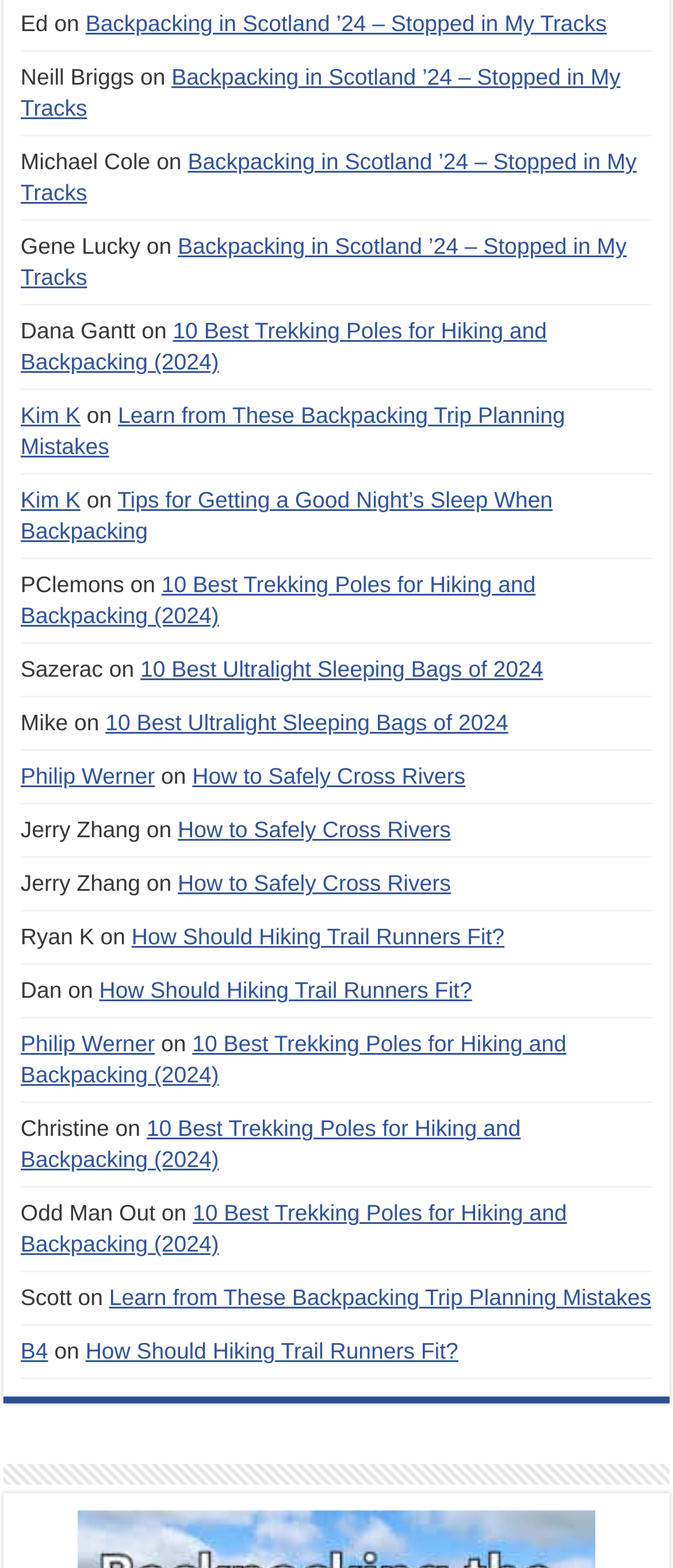Find the bounding box coordinates for the area that should be clicked to accomplish the instruction: "Read the article '10 Best Trekking Poles for Hiking and Backpacking (2024)'".

[0.031, 0.203, 0.813, 0.239]